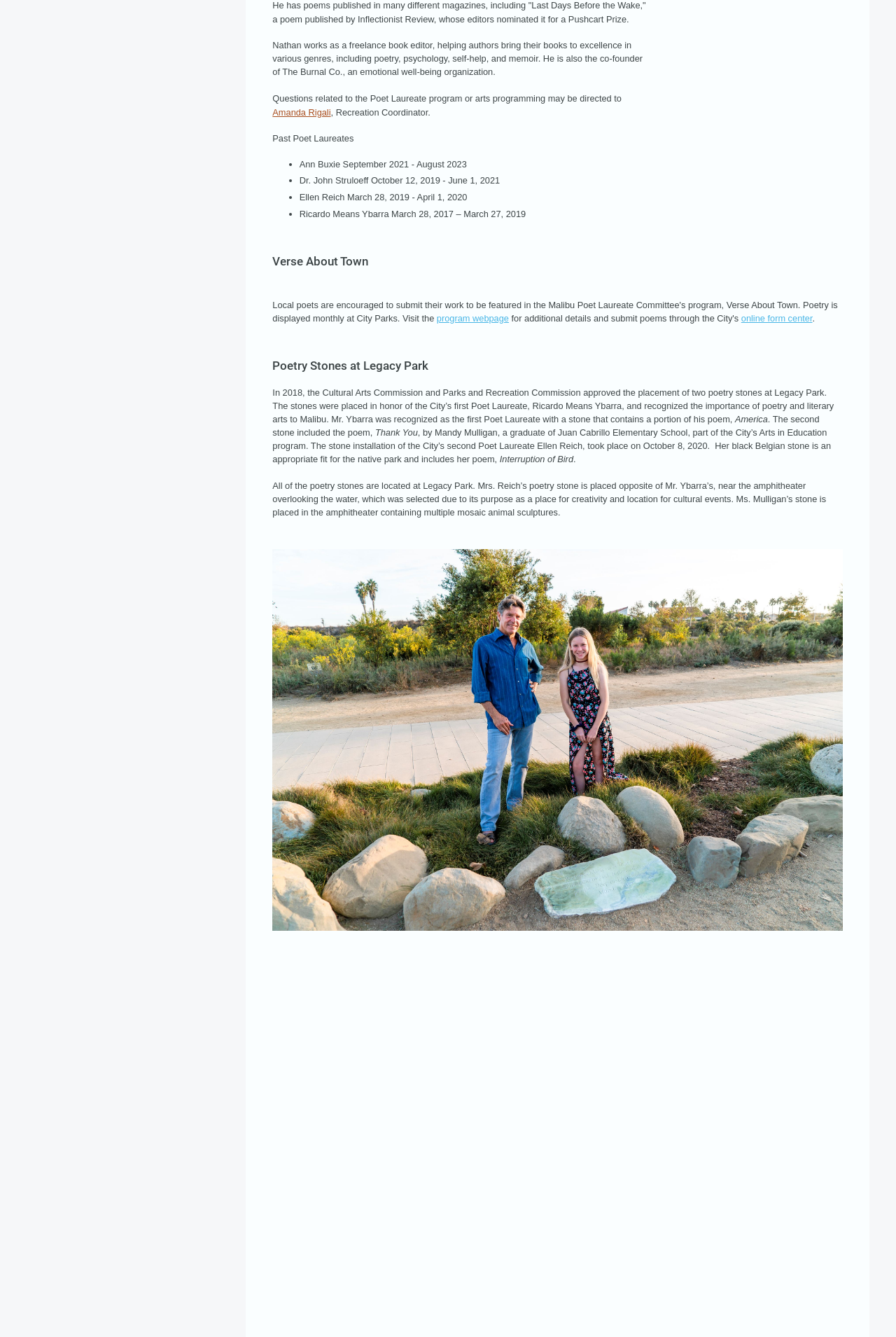Please identify the coordinates of the bounding box that should be clicked to fulfill this instruction: "Explore the Poetry Stones at Legacy Park".

[0.304, 0.267, 0.94, 0.281]